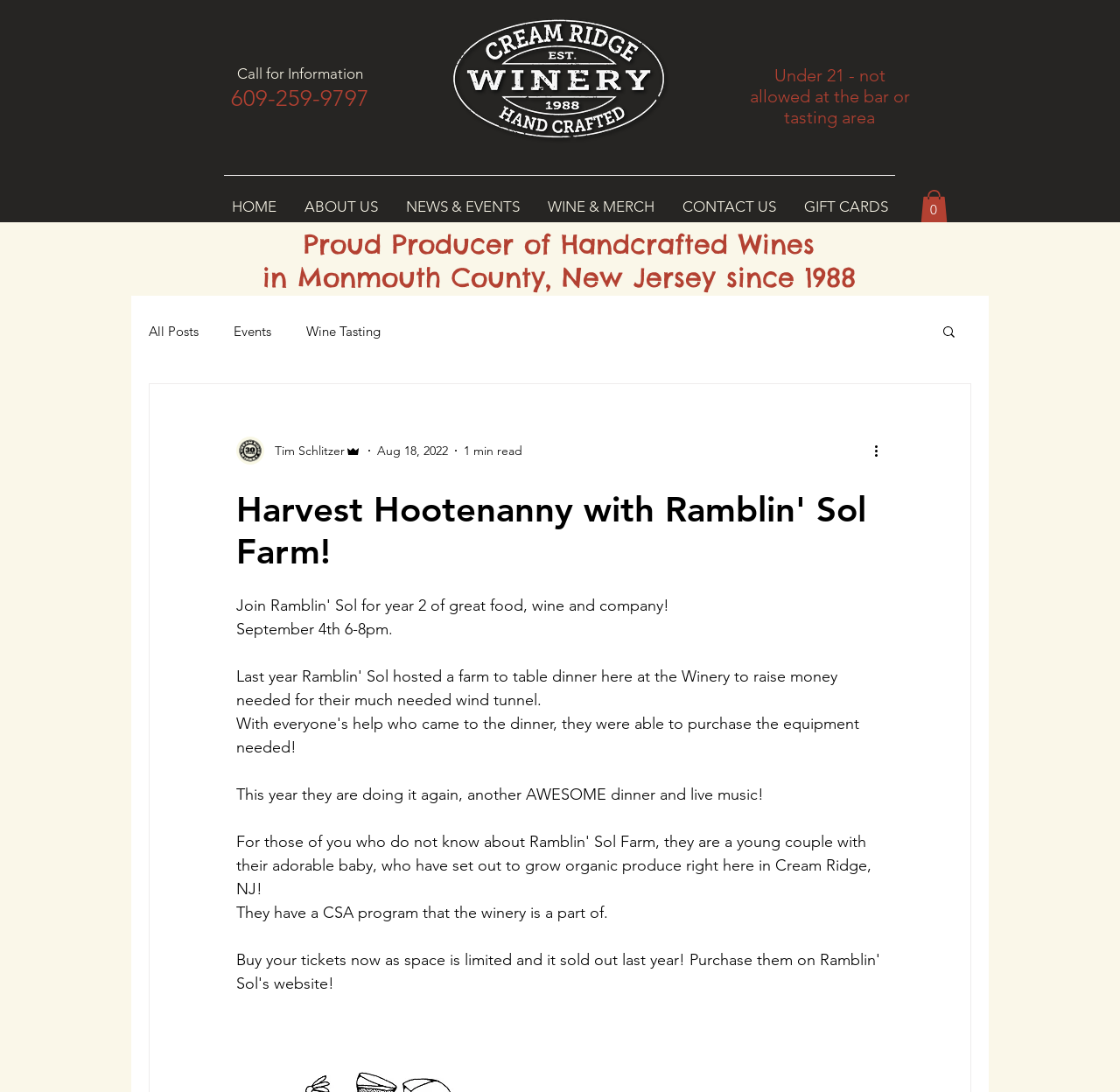What is the event being promoted?
Could you give a comprehensive explanation in response to this question?

Based on the webpage content, specifically the heading 'Harvest Hootenanny with Ramblin' Sol Farm!' and the text 'September 4th 6-8pm.', it can be inferred that the event being promoted is the Harvest Hootenanny.